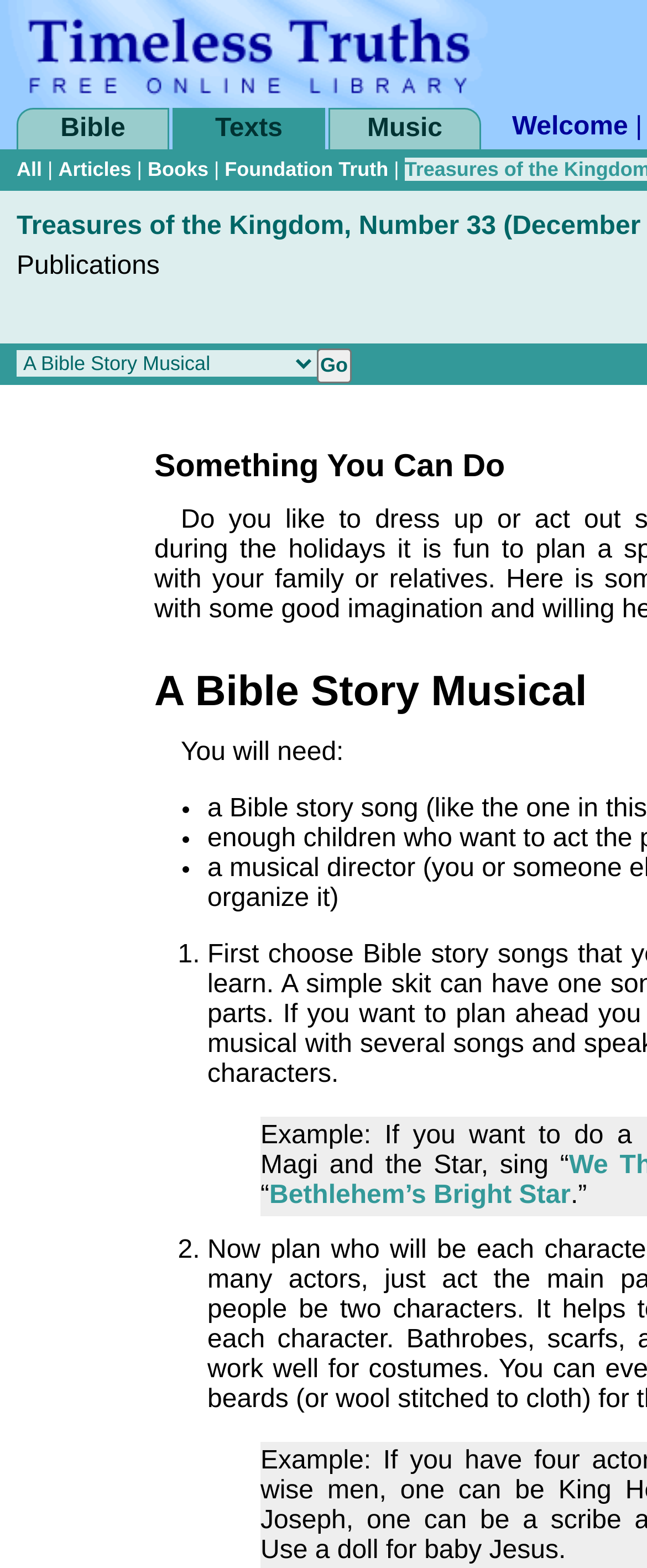Determine the bounding box coordinates for the clickable element required to fulfill the instruction: "View the 'YALE MAXI-FLIP SPORT 12′' product". Provide the coordinates as four float numbers between 0 and 1, i.e., [left, top, right, bottom].

None